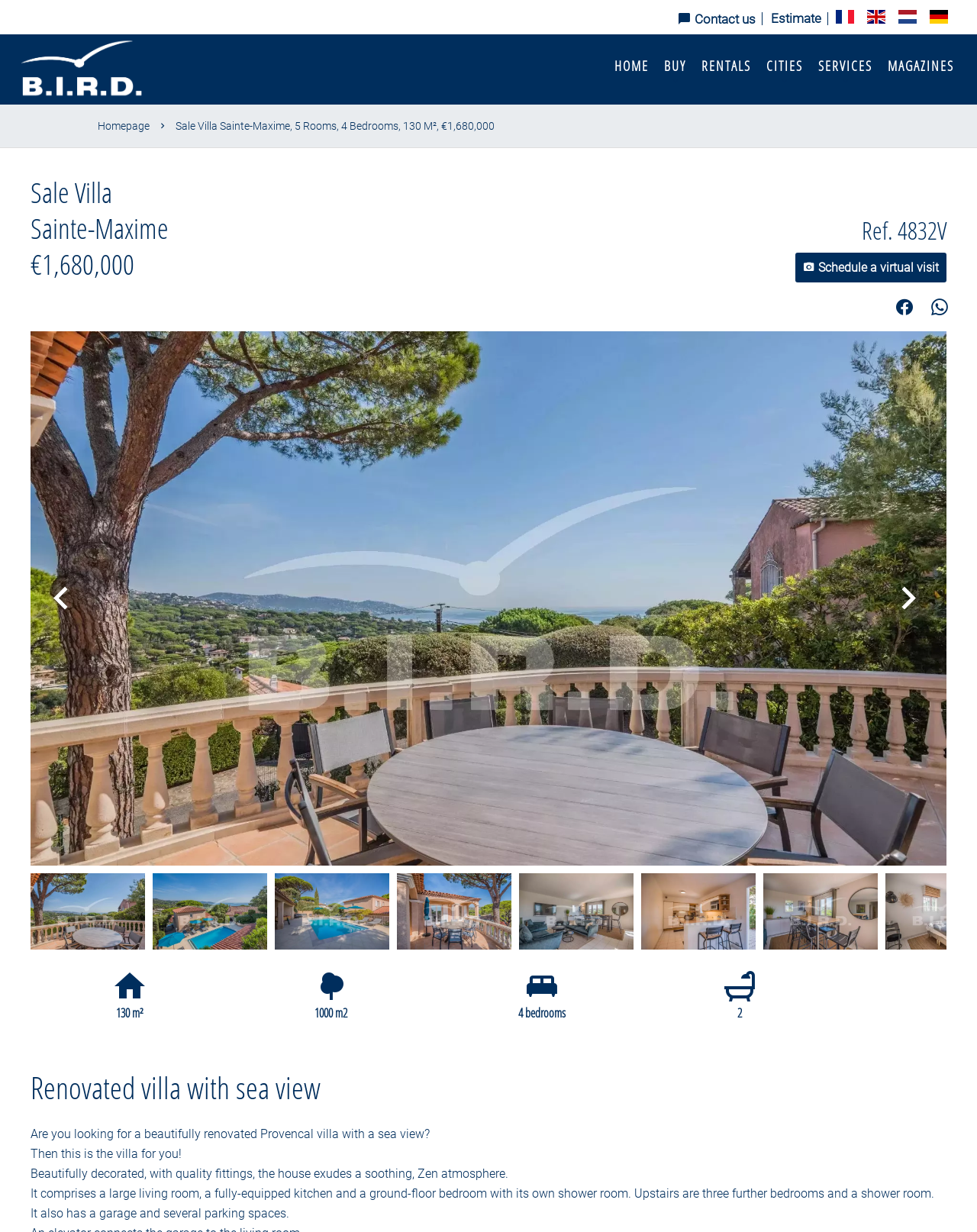Locate the bounding box coordinates of the segment that needs to be clicked to meet this instruction: "Contact us".

[0.693, 0.011, 0.773, 0.021]